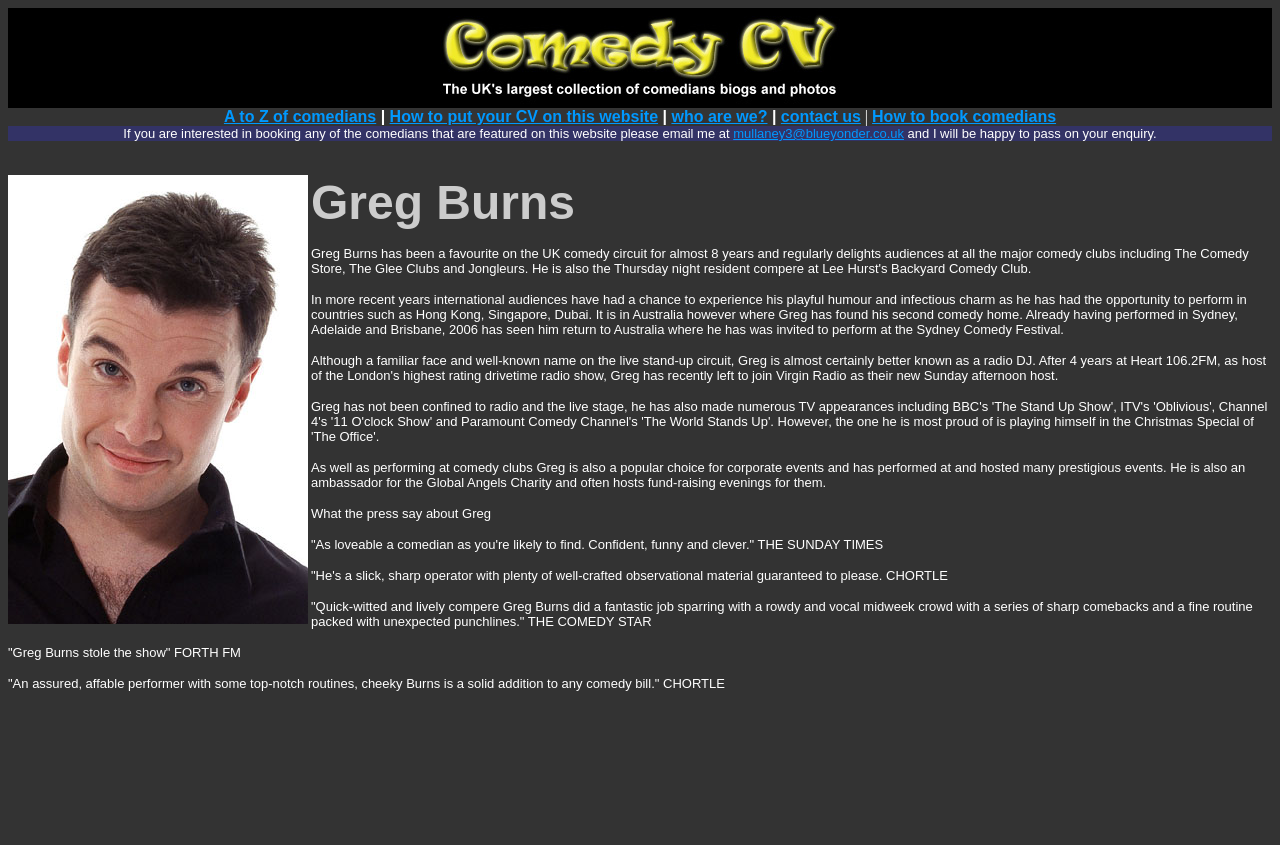Identify the bounding box of the UI component described as: "A to Z of comedians".

[0.175, 0.128, 0.294, 0.148]